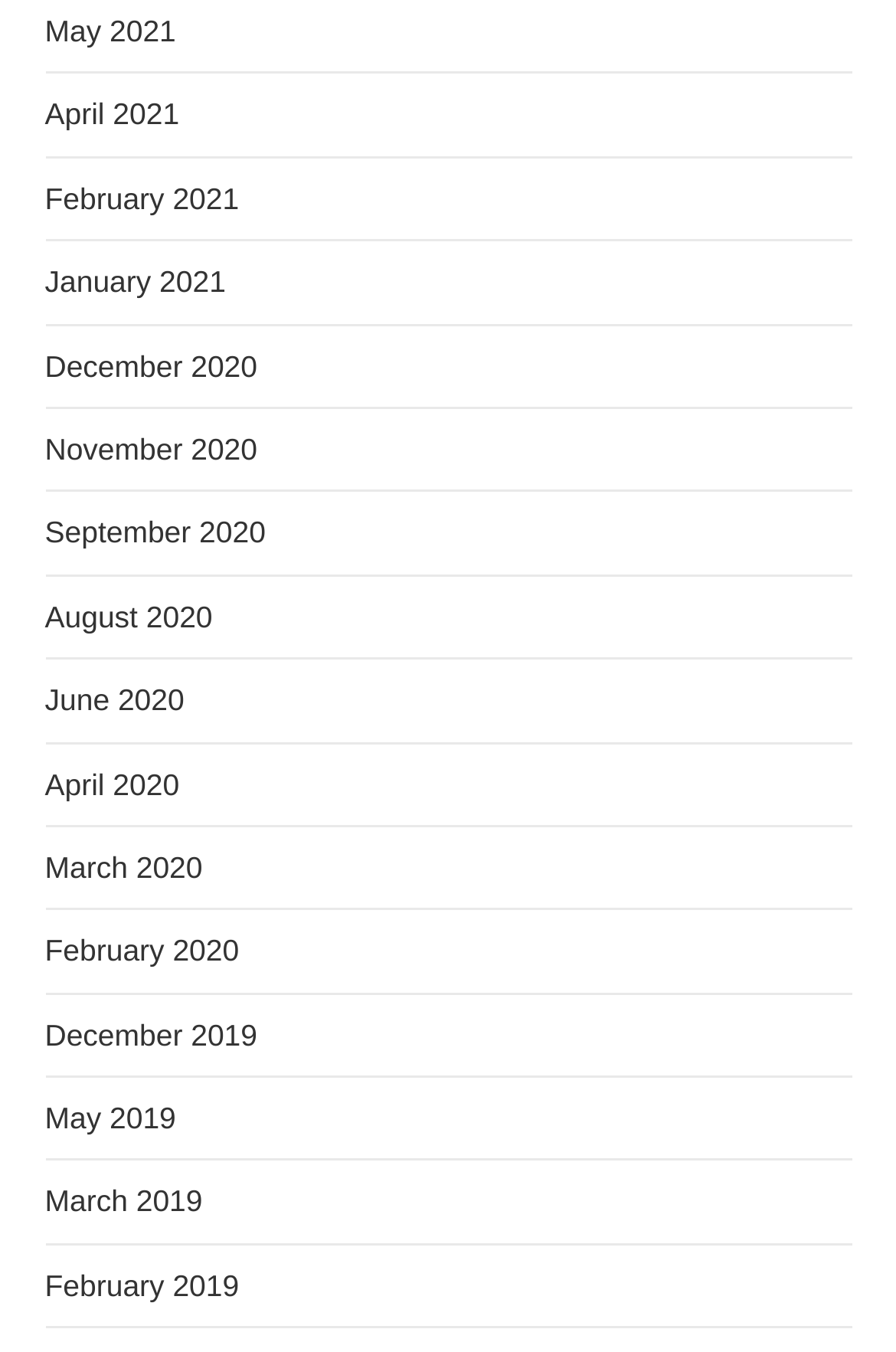Please specify the coordinates of the bounding box for the element that should be clicked to carry out this instruction: "view May 2021". The coordinates must be four float numbers between 0 and 1, formatted as [left, top, right, bottom].

[0.05, 0.01, 0.196, 0.036]